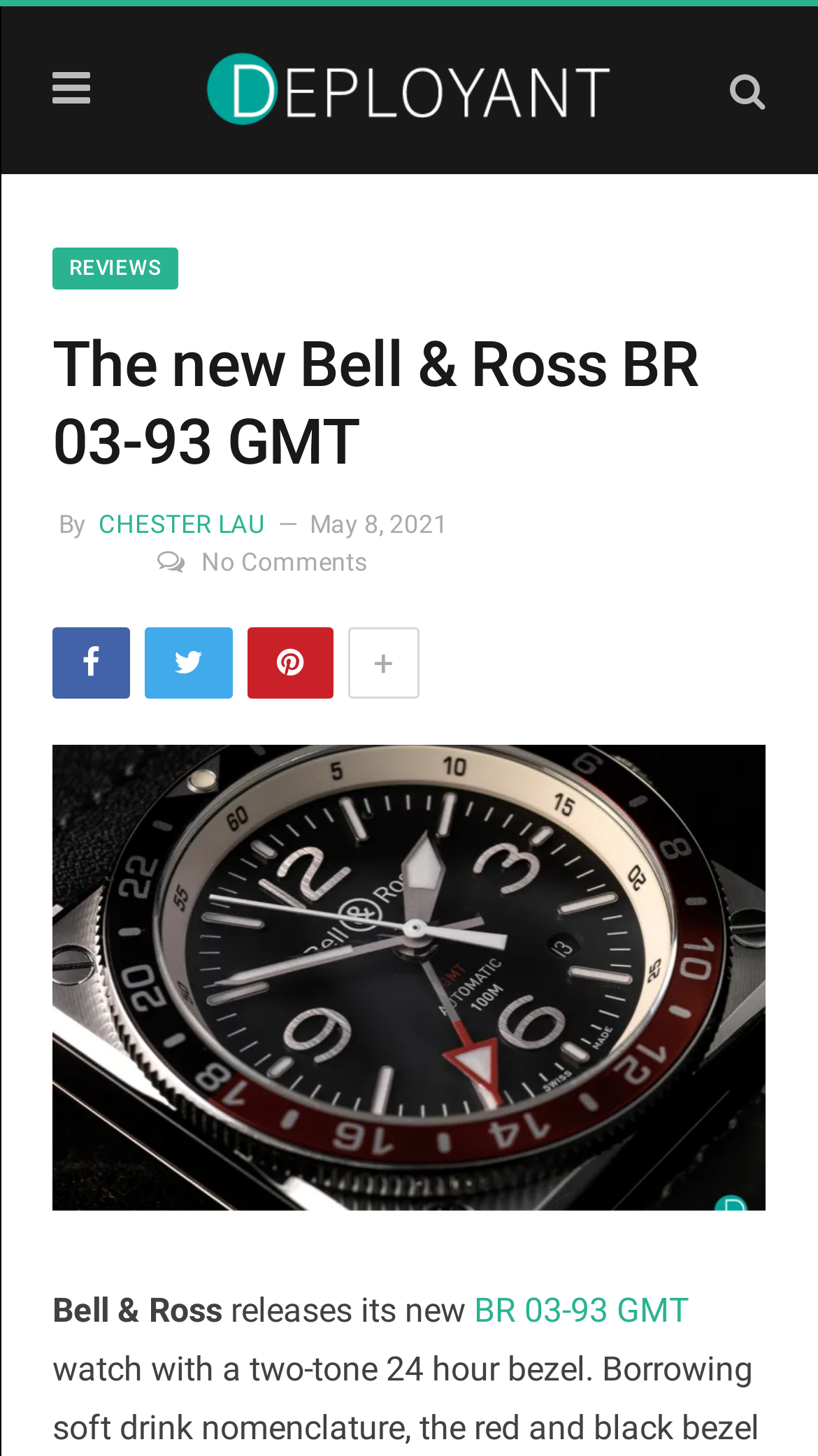Identify the bounding box coordinates of the specific part of the webpage to click to complete this instruction: "View the REVIEWS page".

[0.085, 0.176, 0.197, 0.192]